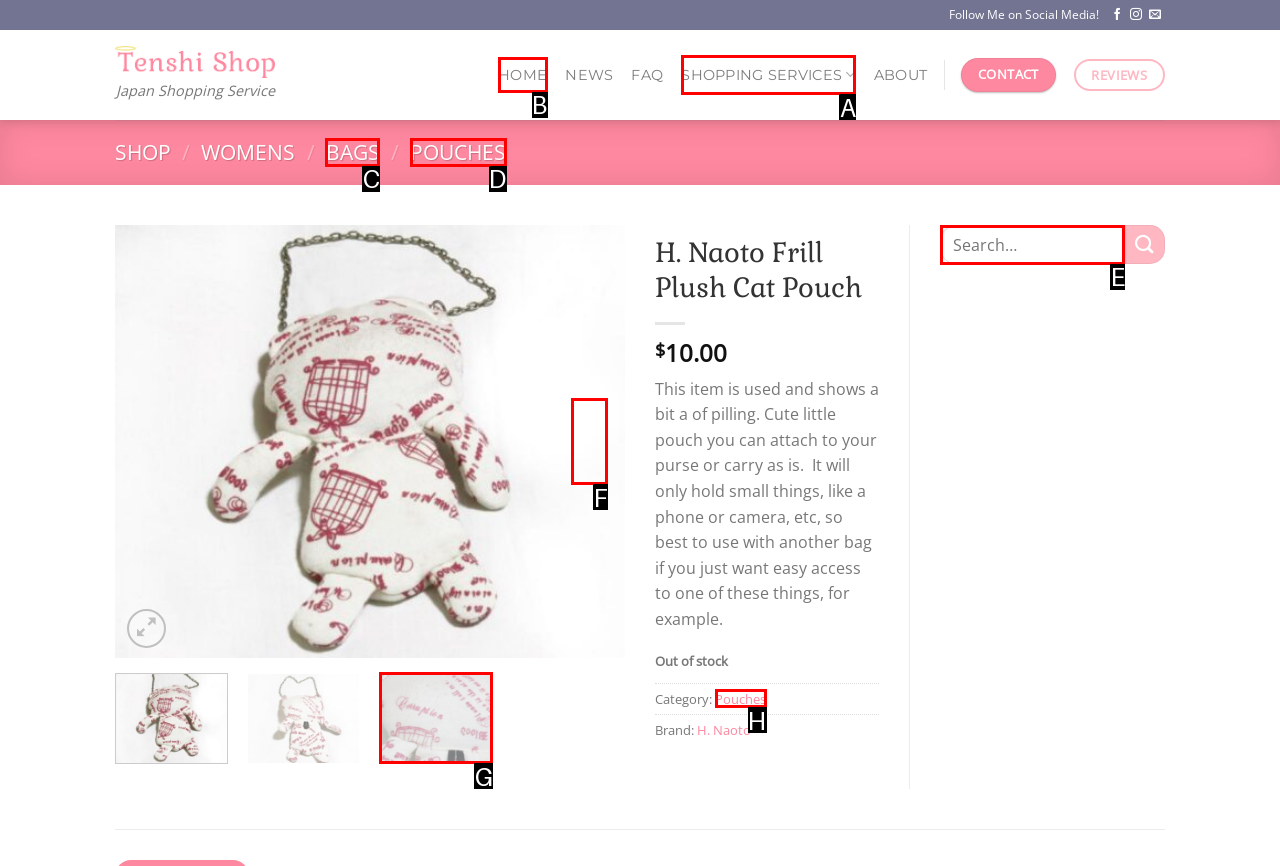Using the element description: parent_node: Search for: name="s" placeholder="Search…", select the HTML element that matches best. Answer with the letter of your choice.

E